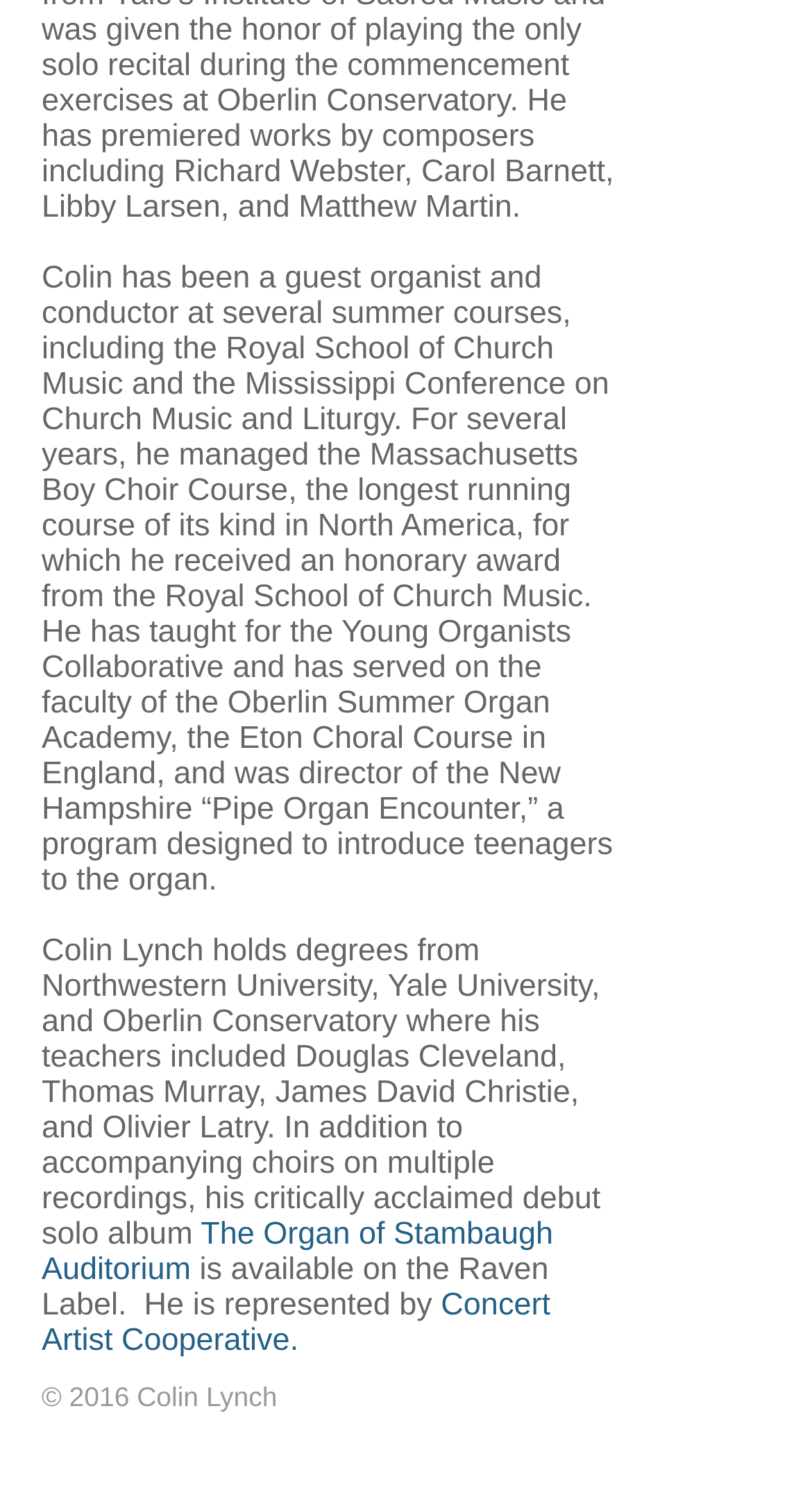Reply to the question with a single word or phrase:
What is Colin Lynch's profession?

Organist and conductor